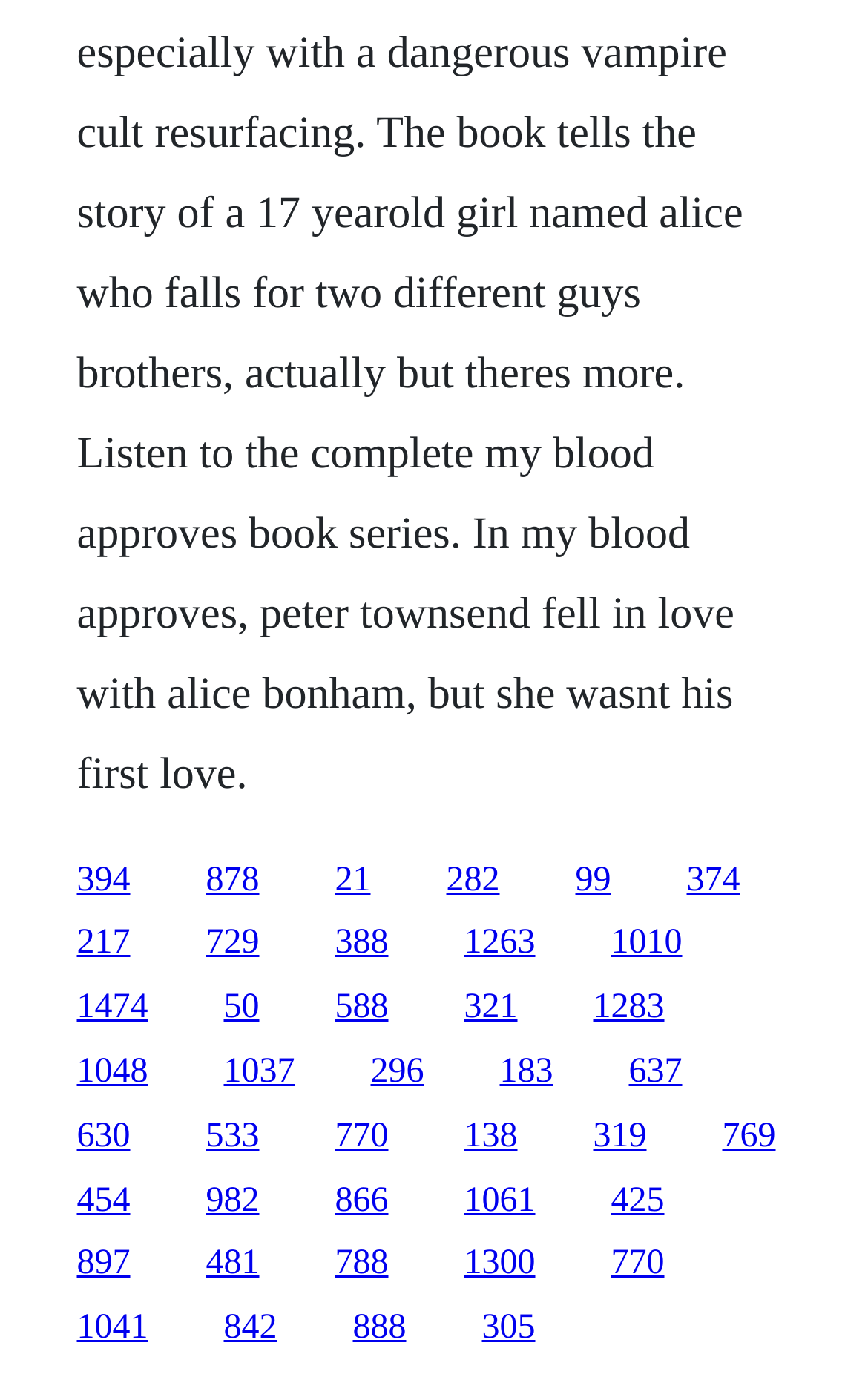How many links are in the top half of the webpage?
Give a one-word or short phrase answer based on the image.

15